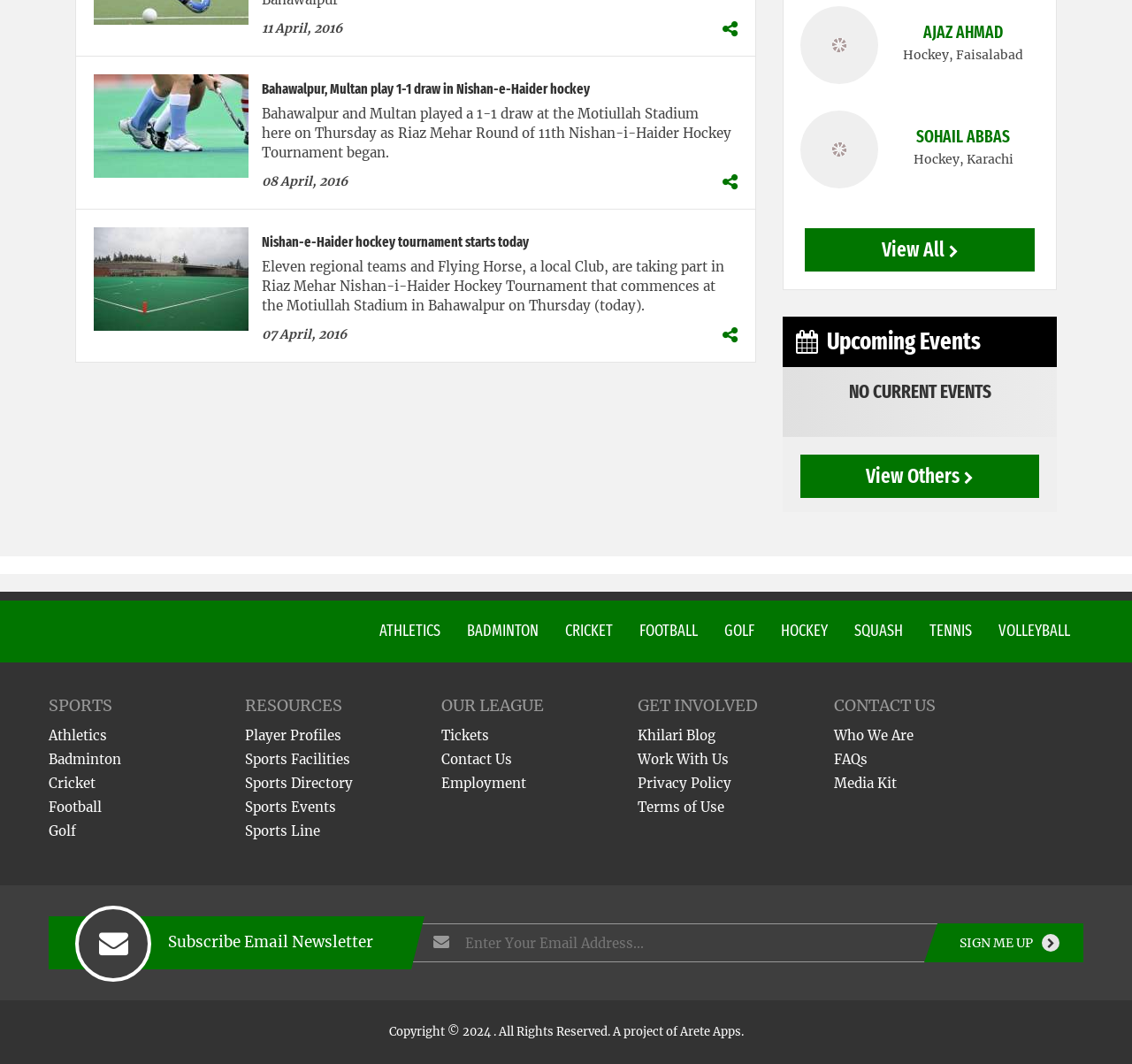Predict the bounding box of the UI element based on the description: "name="sub_email" placeholder="Enter Your Email Address..."". The coordinates should be four float numbers between 0 and 1, formatted as [left, top, right, bottom].

[0.363, 0.868, 0.957, 0.904]